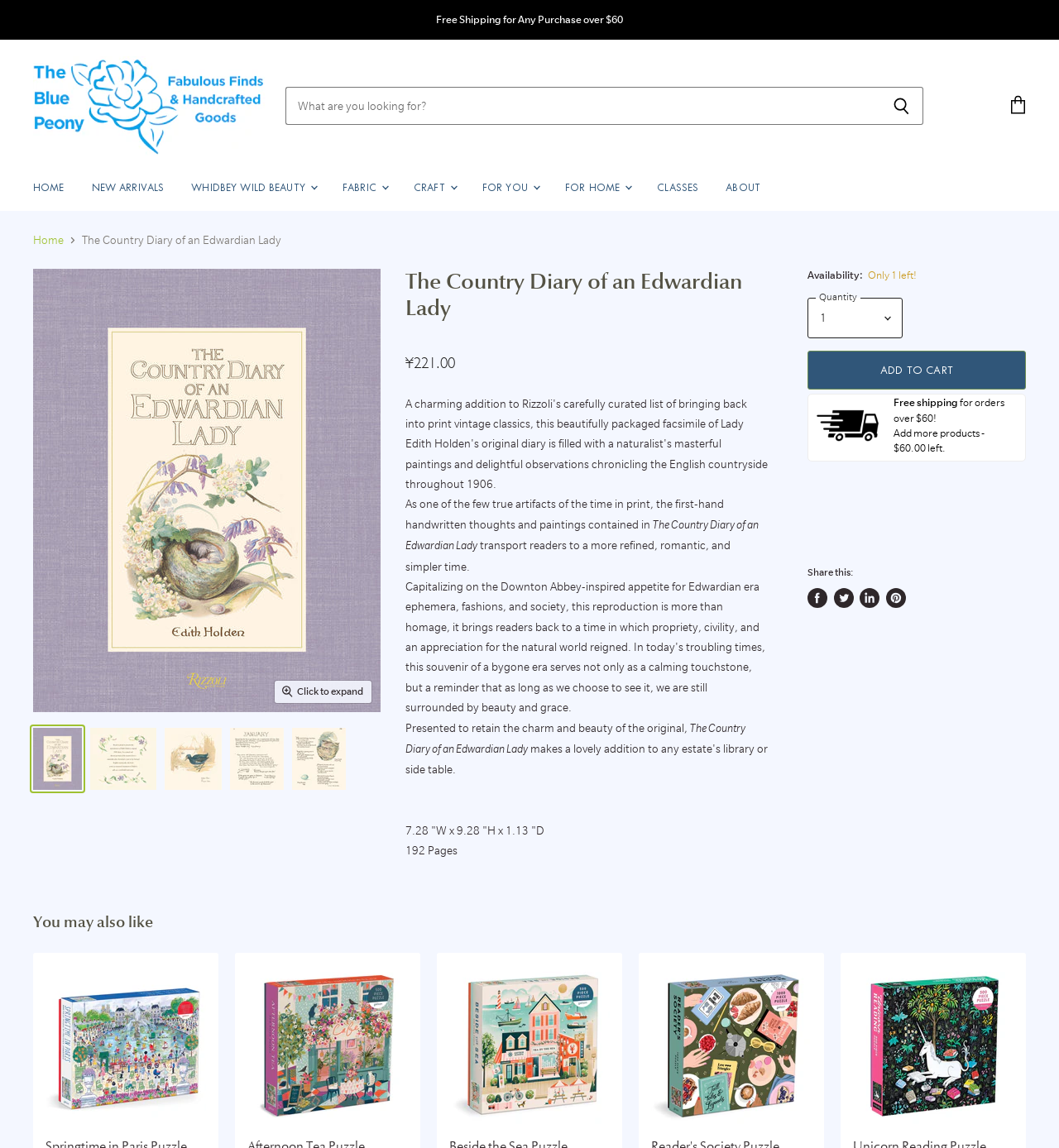What is the availability of the book?
Use the information from the screenshot to give a comprehensive response to the question.

The availability of the book can be found in the product description section, where it is stated as 'Only 1 left', indicating that there is only one copy of the book available.